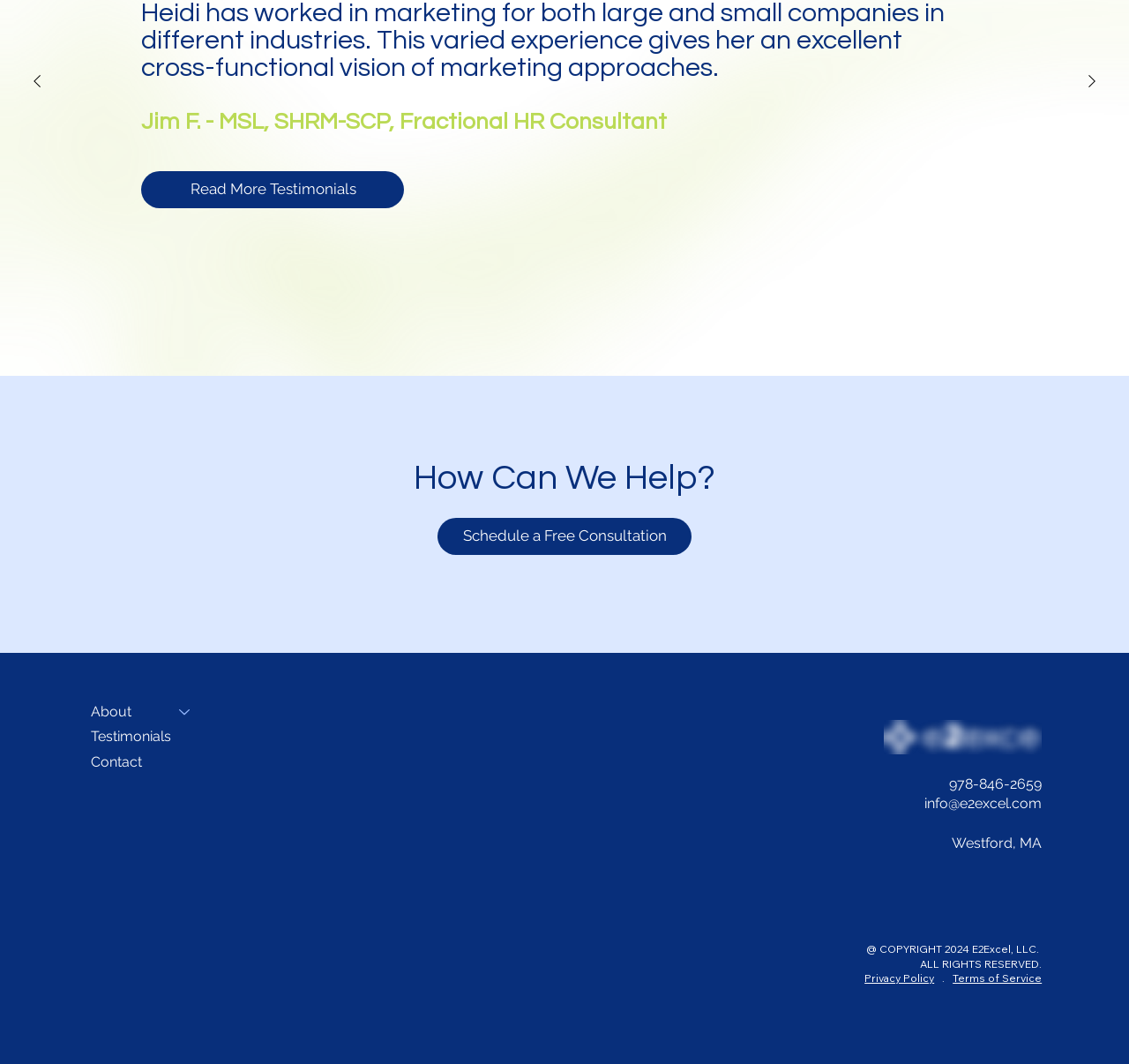Refer to the screenshot and give an in-depth answer to this question: How can users schedule a consultation?

The webpage provides a button labeled 'Schedule a Free Consultation' which users can click to schedule a consultation. This button is located below the 'How Can We Help?' heading.